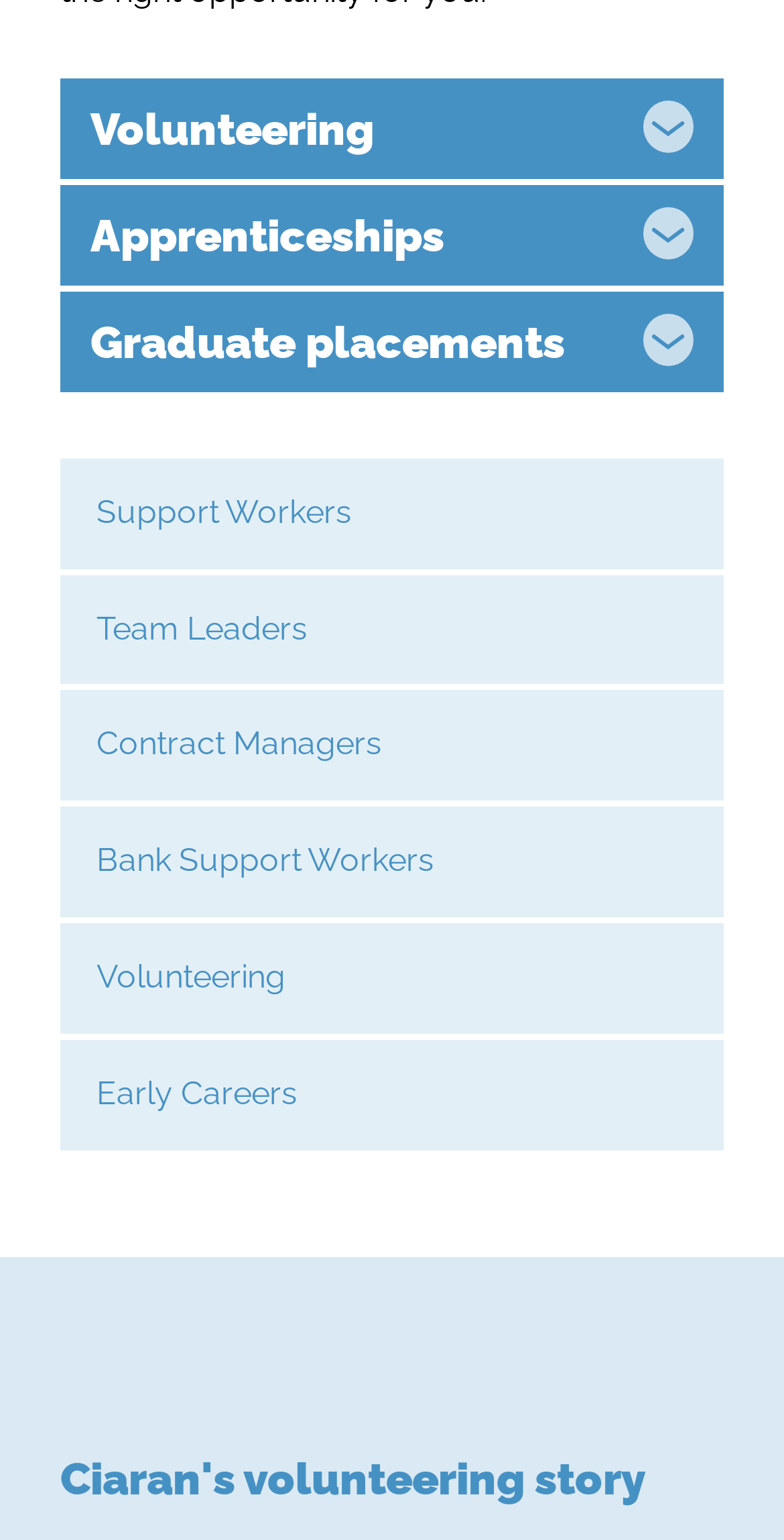Locate the bounding box coordinates of the element that should be clicked to execute the following instruction: "Learn more about apprenticeships".

[0.077, 0.12, 0.923, 0.185]